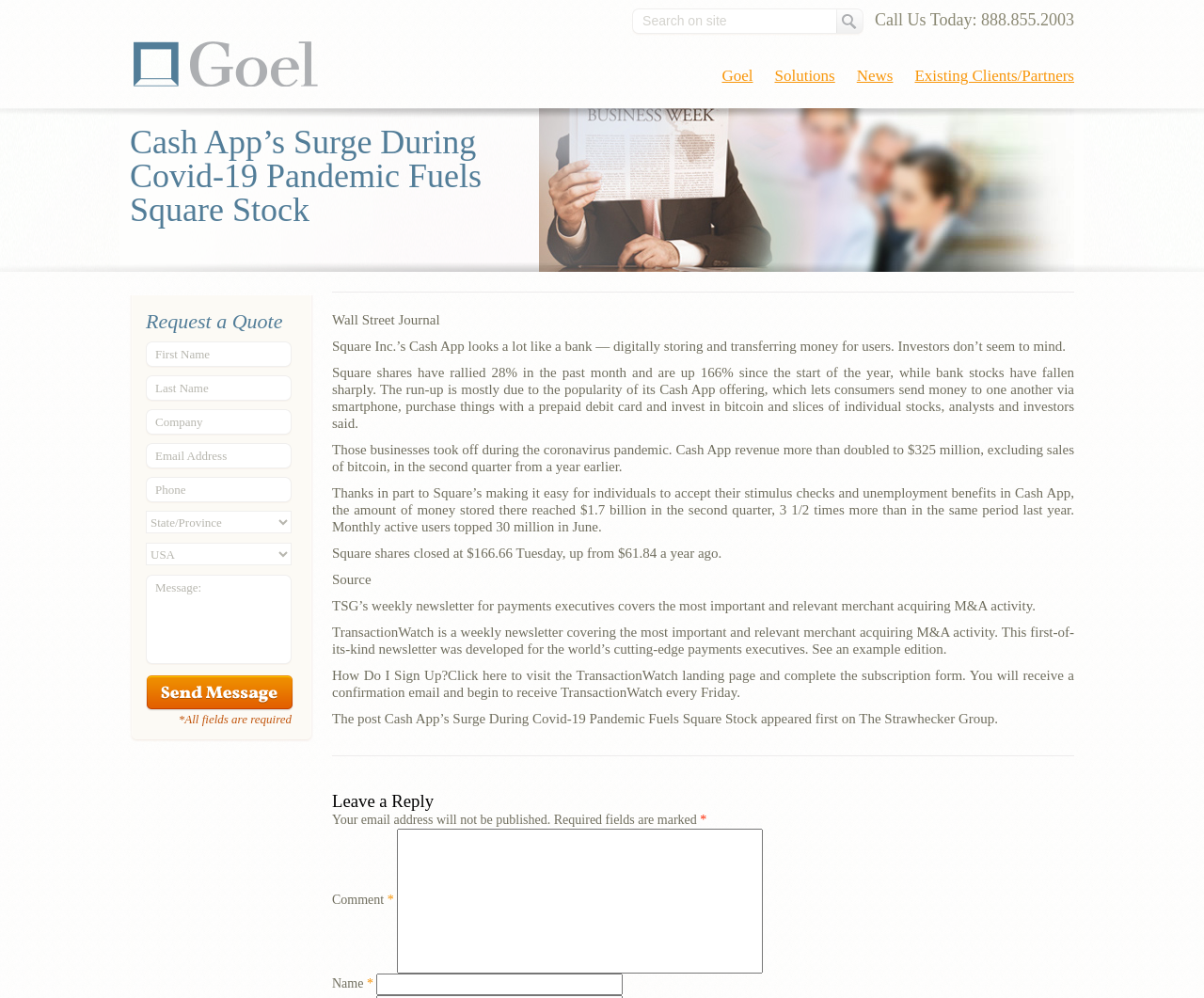Please locate the bounding box coordinates of the element that needs to be clicked to achieve the following instruction: "Request a quote". The coordinates should be four float numbers between 0 and 1, i.e., [left, top, right, bottom].

[0.121, 0.31, 0.247, 0.335]